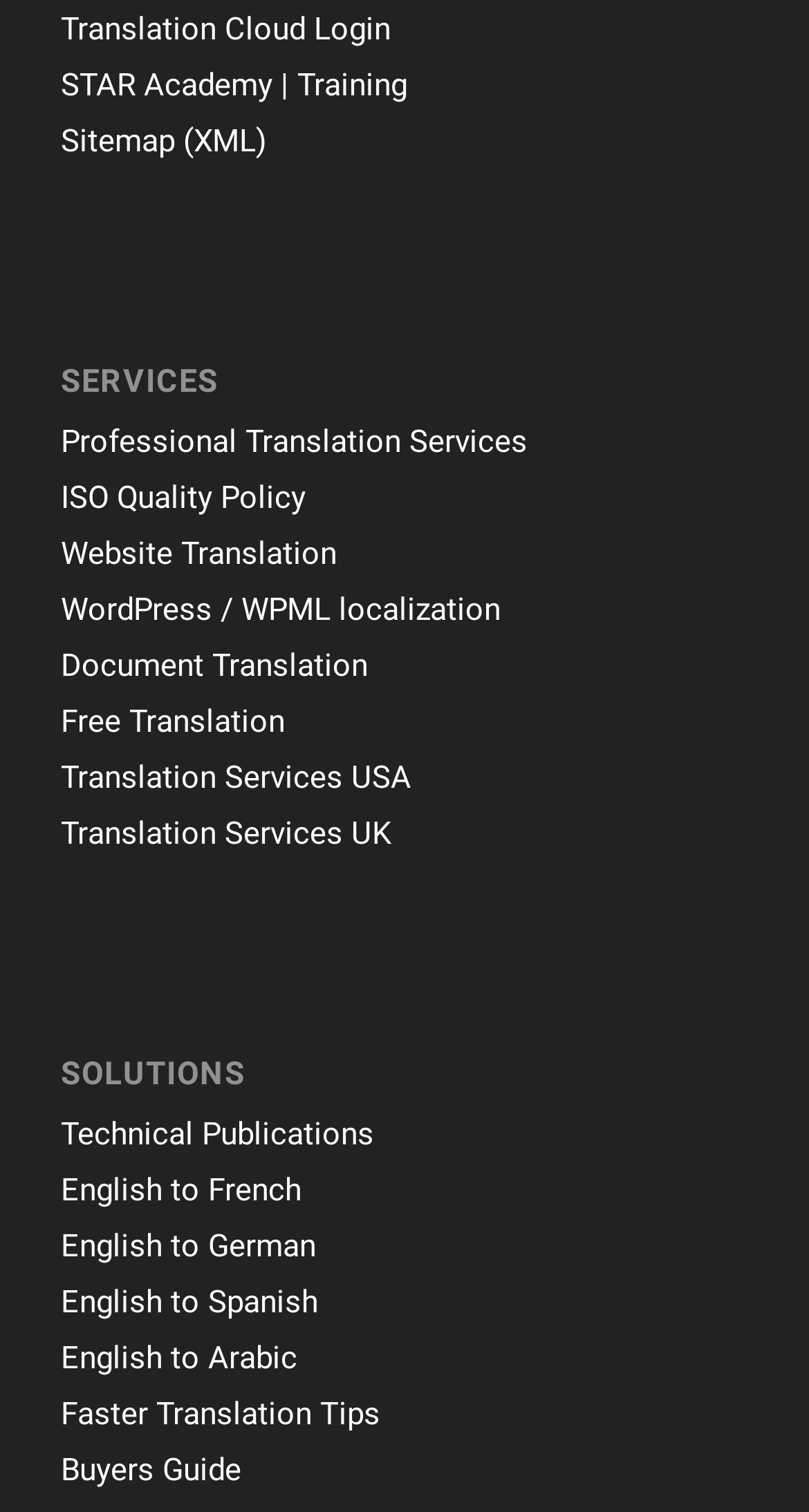Identify the bounding box coordinates of the clickable region necessary to fulfill the following instruction: "login to translation cloud". The bounding box coordinates should be four float numbers between 0 and 1, i.e., [left, top, right, bottom].

[0.075, 0.006, 0.483, 0.031]